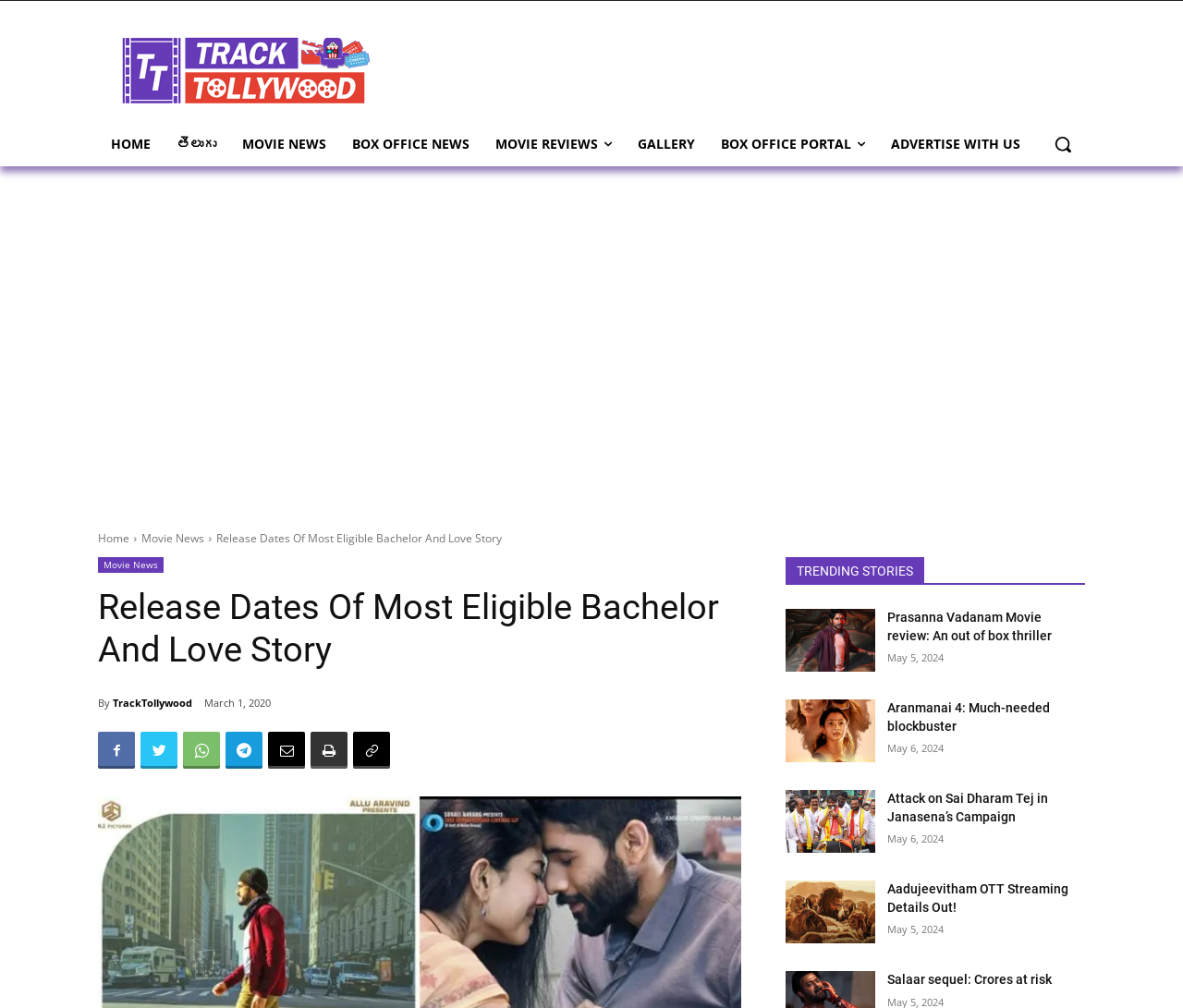Using the image as a reference, answer the following question in as much detail as possible:
How many trending stories are listed on this webpage?

The webpage has a section titled 'TRENDING STORIES' with five article links, each with a heading and a timestamp, indicating that there are five trending stories listed.